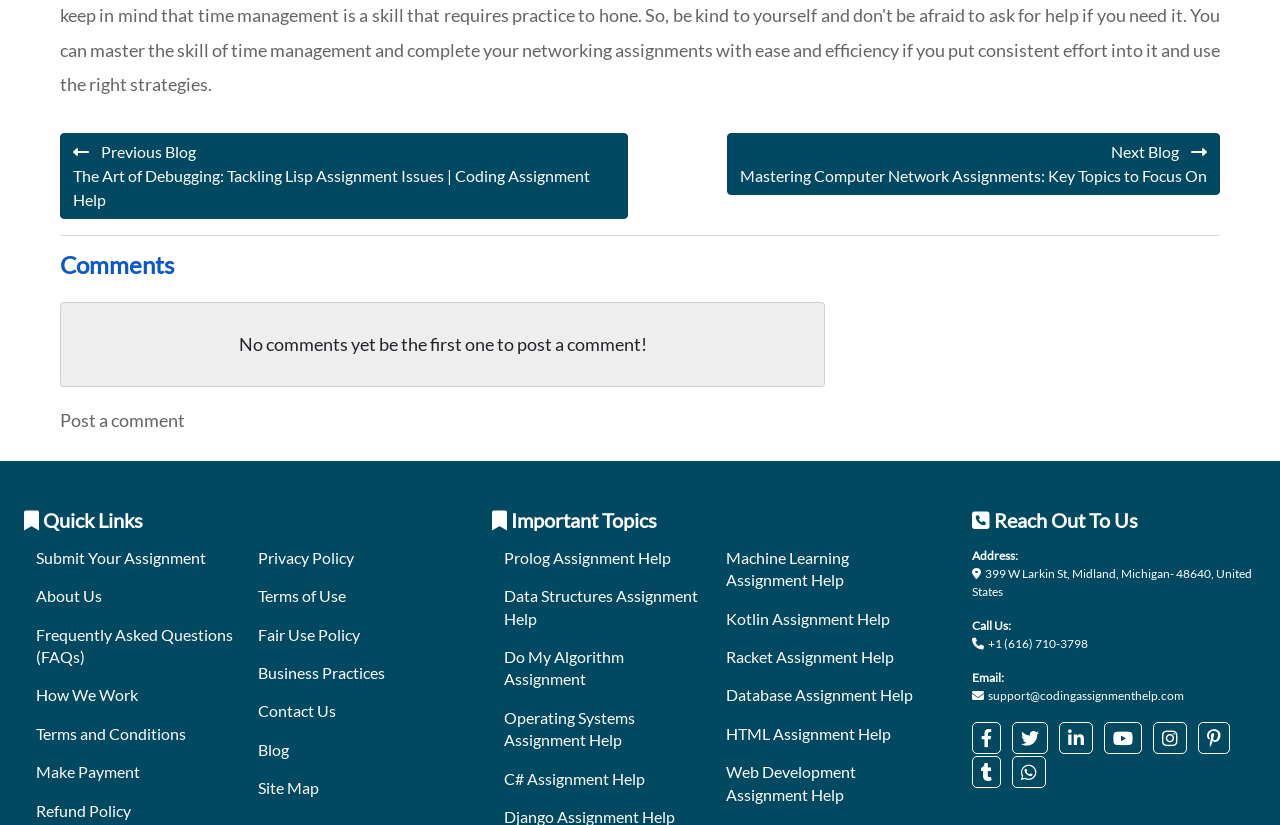What is the phone number listed on the page?
Based on the screenshot, provide a one-word or short-phrase response.

+1 (616) 710-3798